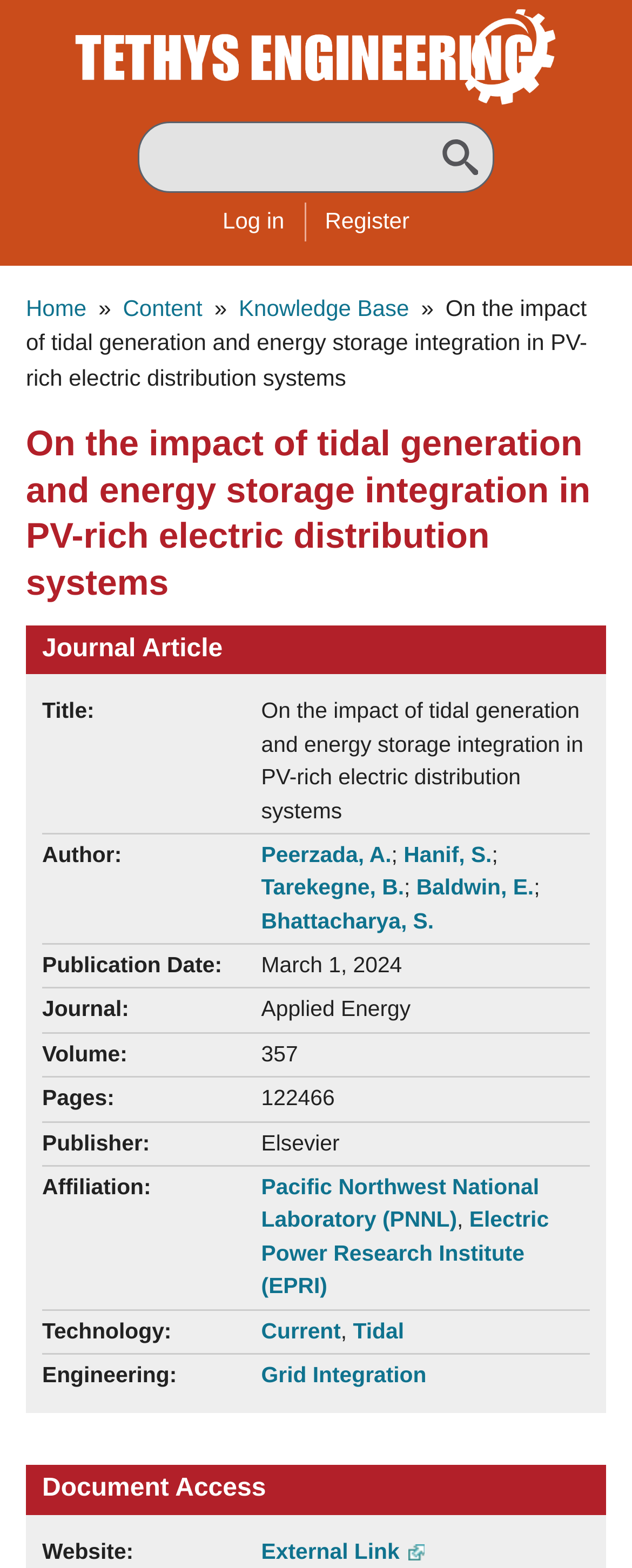Identify the bounding box coordinates of the region that should be clicked to execute the following instruction: "Click the 'External Link' in the document access section".

[0.413, 0.982, 0.671, 0.997]